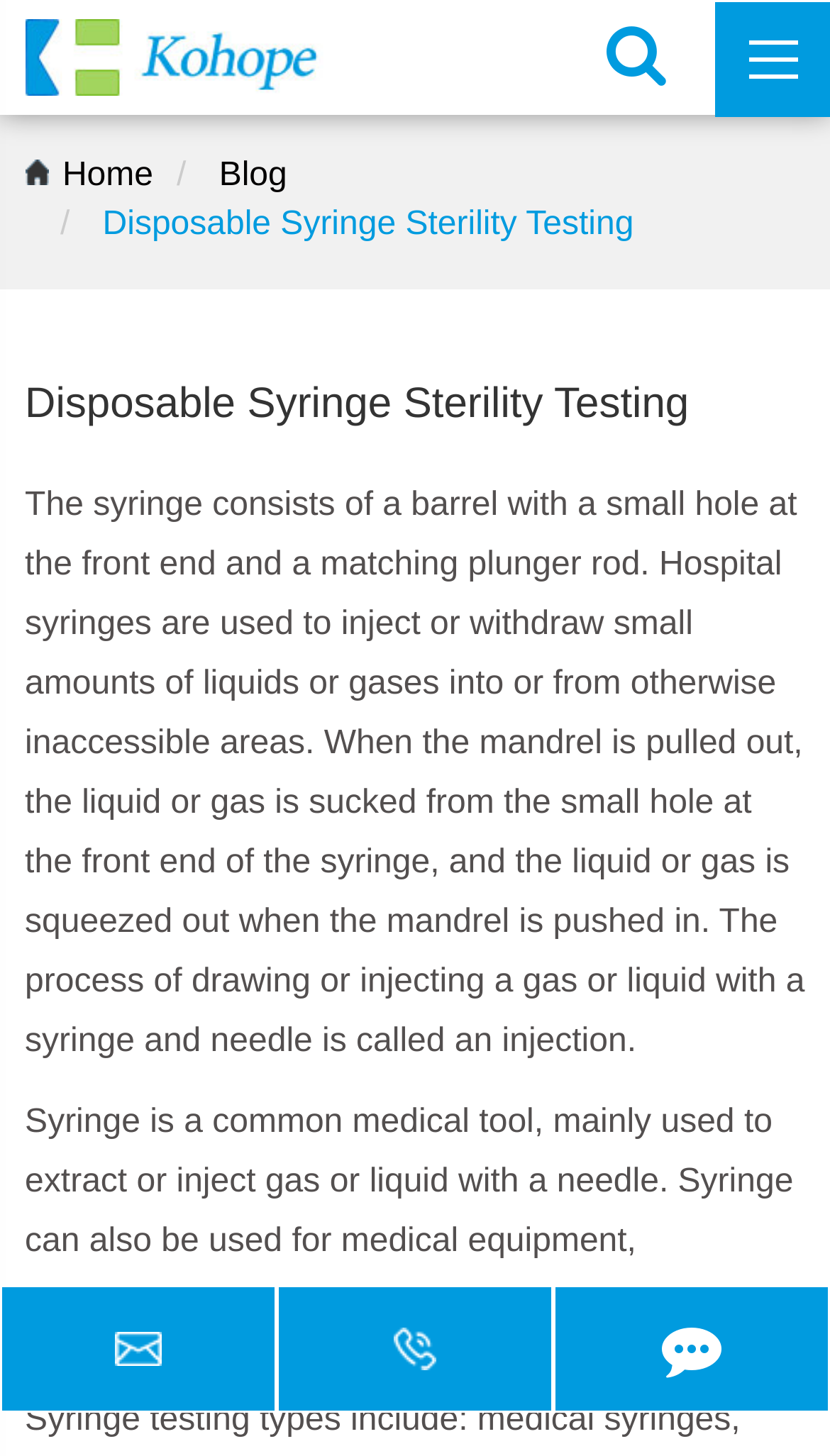What is the process called when using a syringe and needle?
Refer to the image and give a detailed answer to the query.

According to the webpage, the process of drawing or injecting a gas or liquid with a syringe and needle is called an injection.